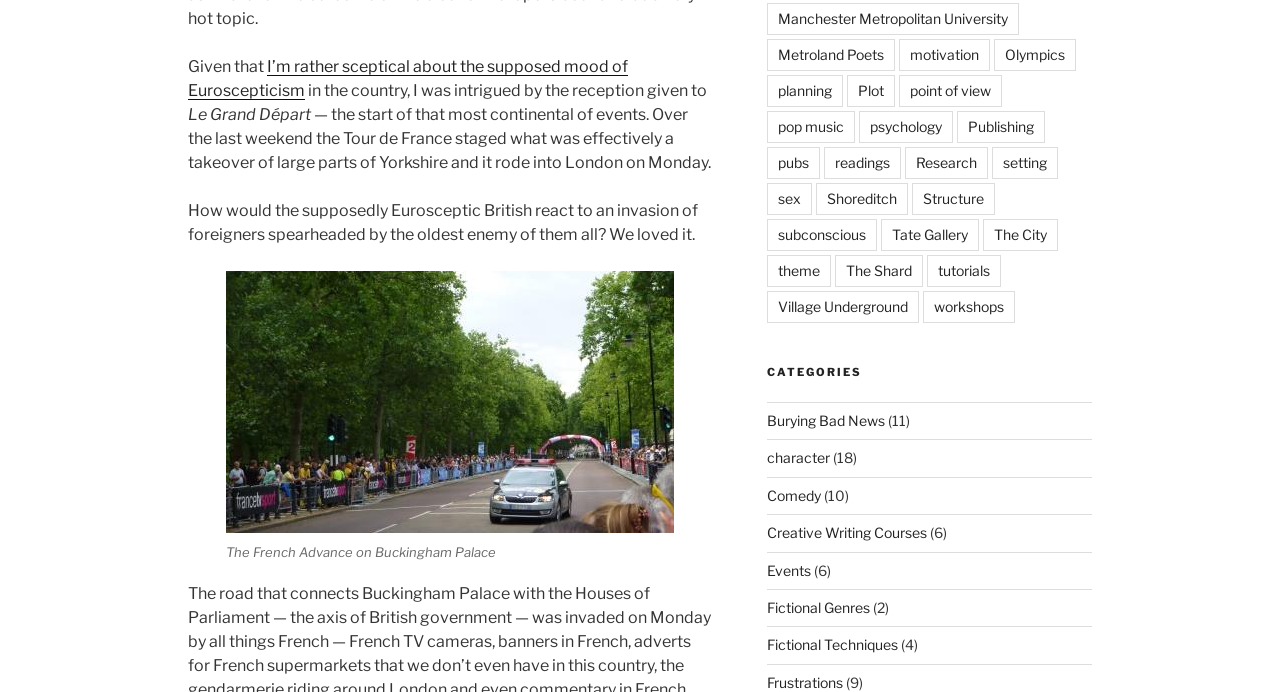Could you highlight the region that needs to be clicked to execute the instruction: "Explore the category of Creative Writing Courses"?

[0.599, 0.757, 0.724, 0.782]